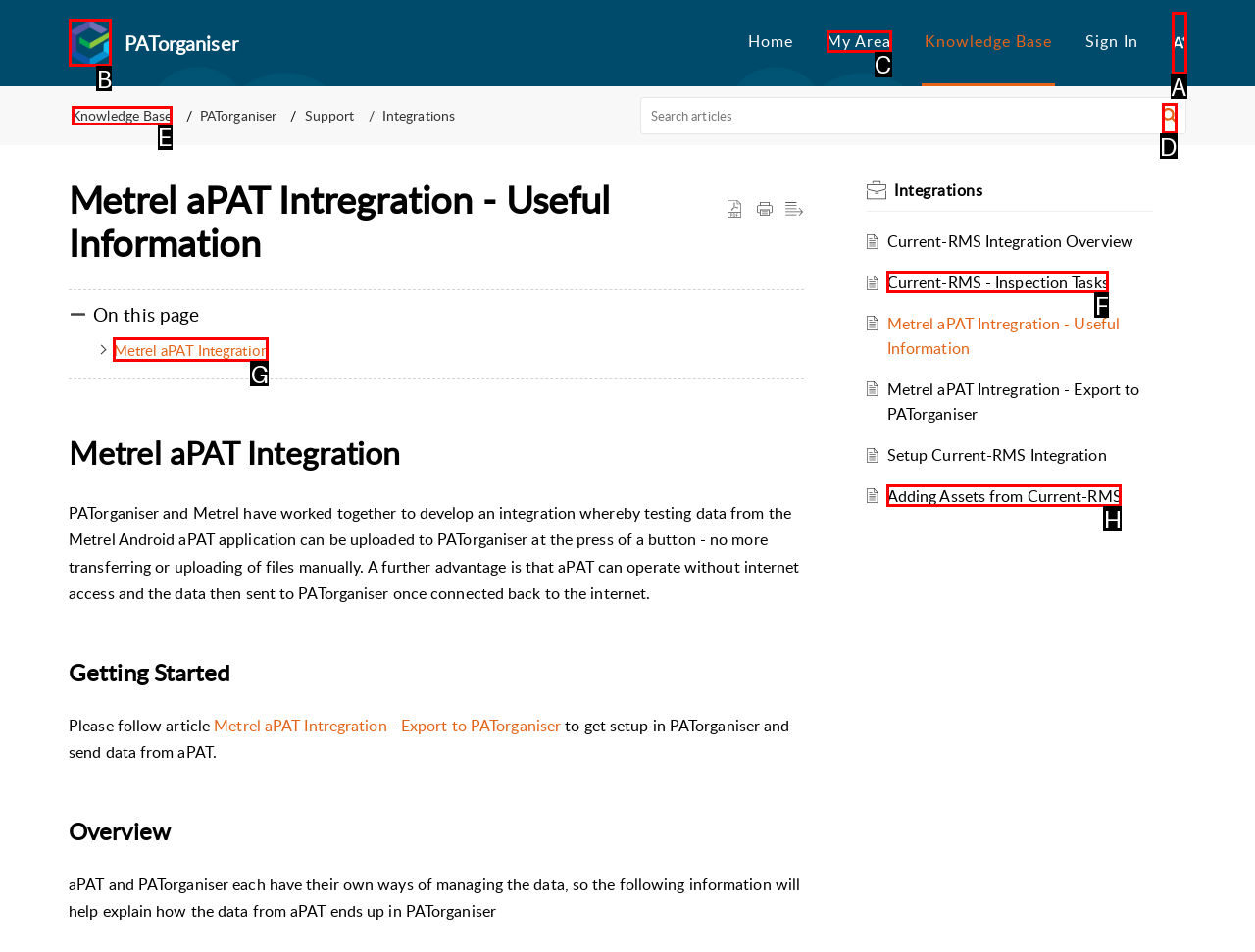Tell me the letter of the UI element to click in order to accomplish the following task: Read Metrel aPAT Integration
Answer with the letter of the chosen option from the given choices directly.

G